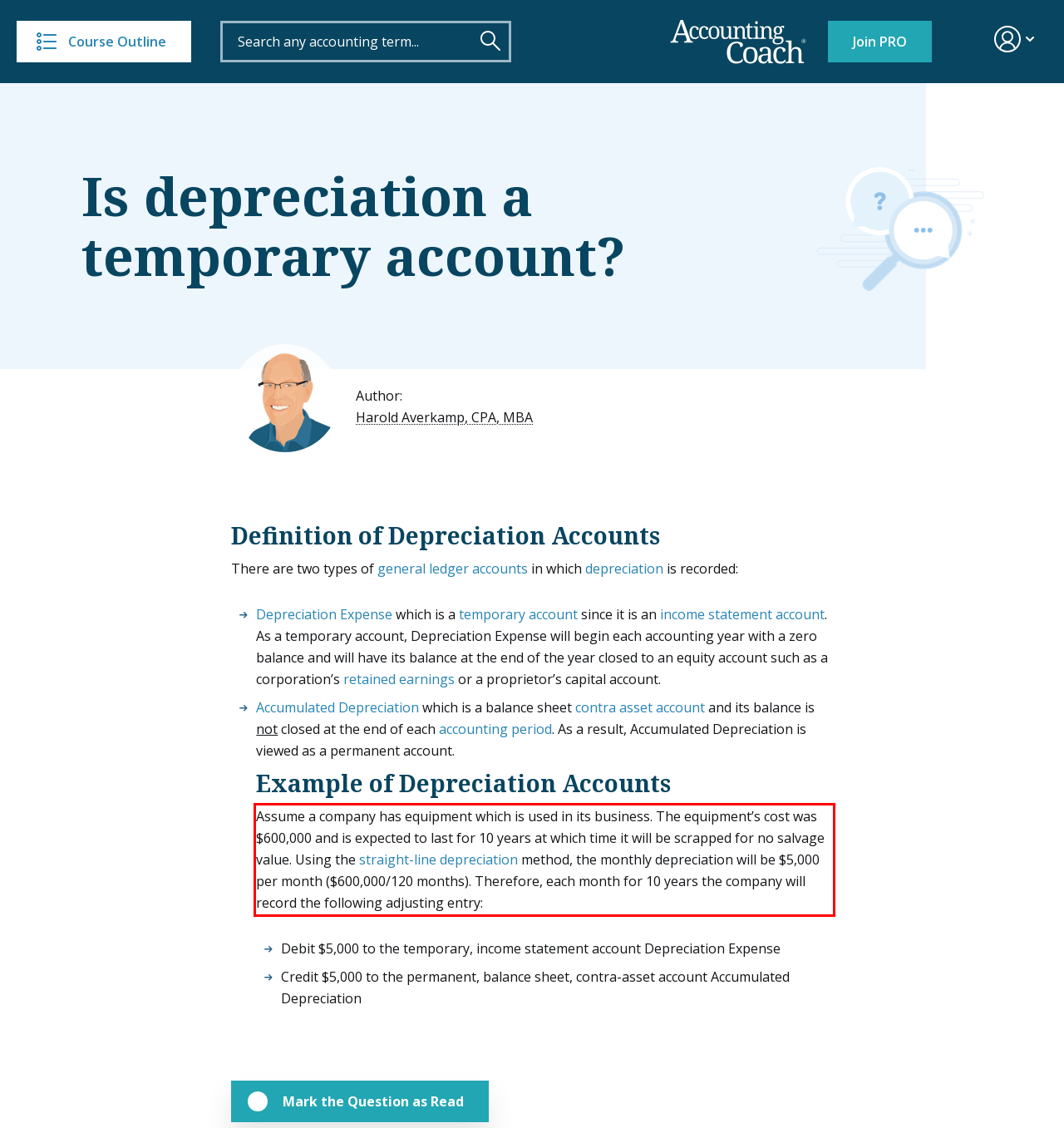You are provided with a screenshot of a webpage that includes a UI element enclosed in a red rectangle. Extract the text content inside this red rectangle.

Assume a company has equipment which is used in its business. The equipment’s cost was $600,000 and is expected to last for 10 years at which time it will be scrapped for no salvage value. Using the straight-line depreciation method, the monthly depreciation will be $5,000 per month ($600,000/120 months). Therefore, each month for 10 years the company will record the following adjusting entry: